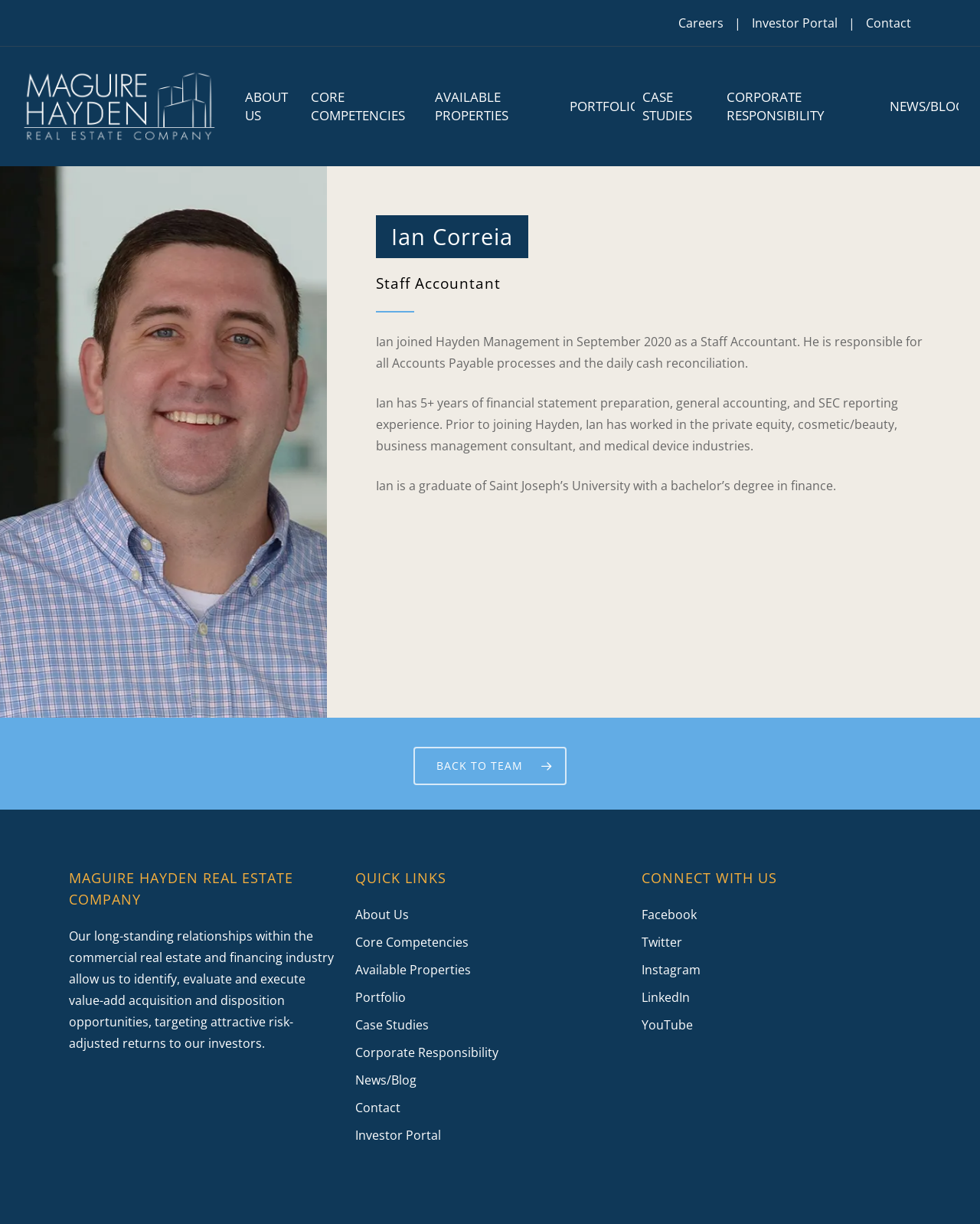Please give the bounding box coordinates of the area that should be clicked to fulfill the following instruction: "Explore available properties". The coordinates should be in the format of four float numbers from 0 to 1, i.e., [left, top, right, bottom].

[0.436, 0.072, 0.573, 0.102]